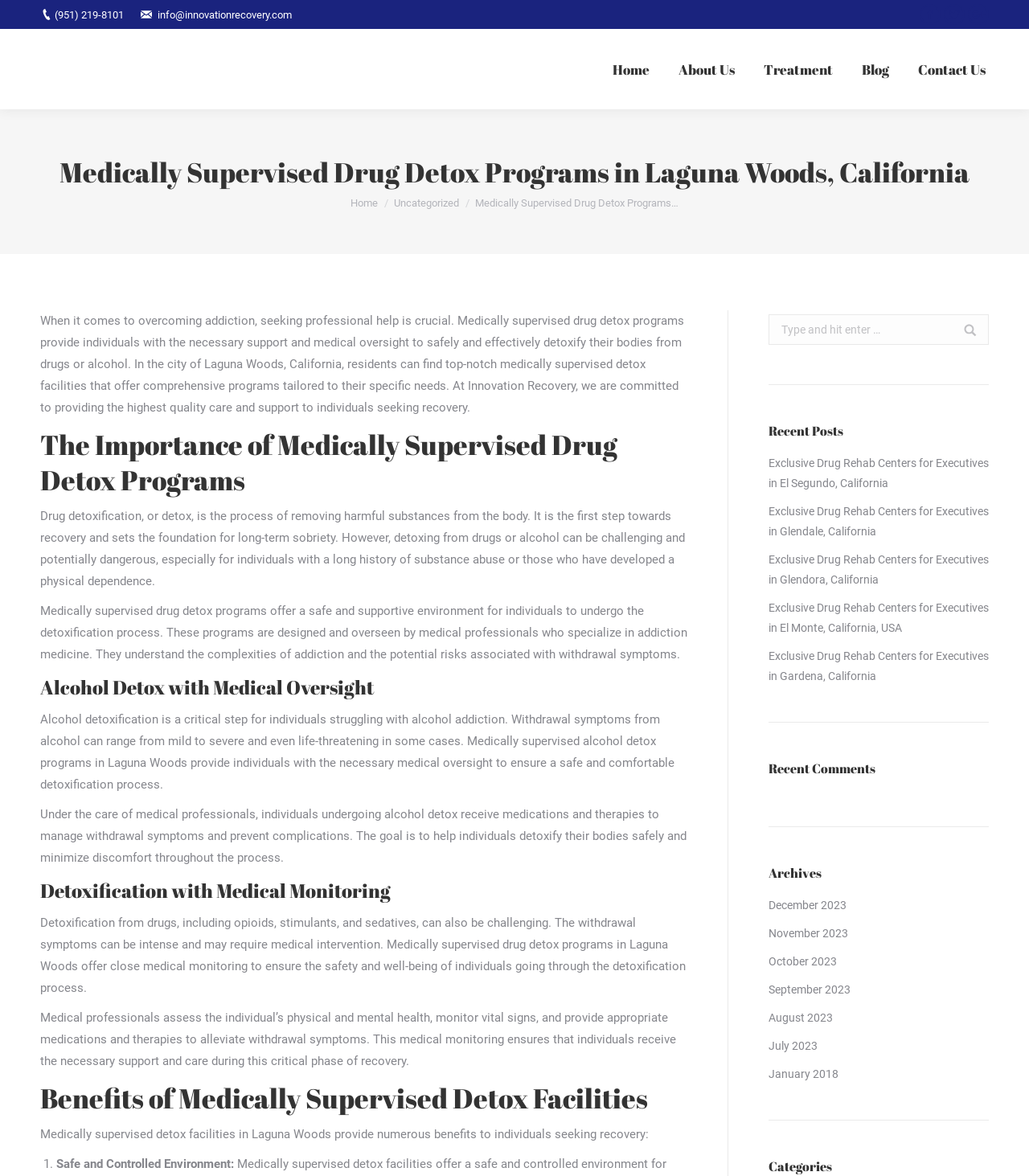What is the purpose of medically supervised drug detox programs?
Using the screenshot, give a one-word or short phrase answer.

To provide a safe and supportive environment for individuals to undergo detoxification